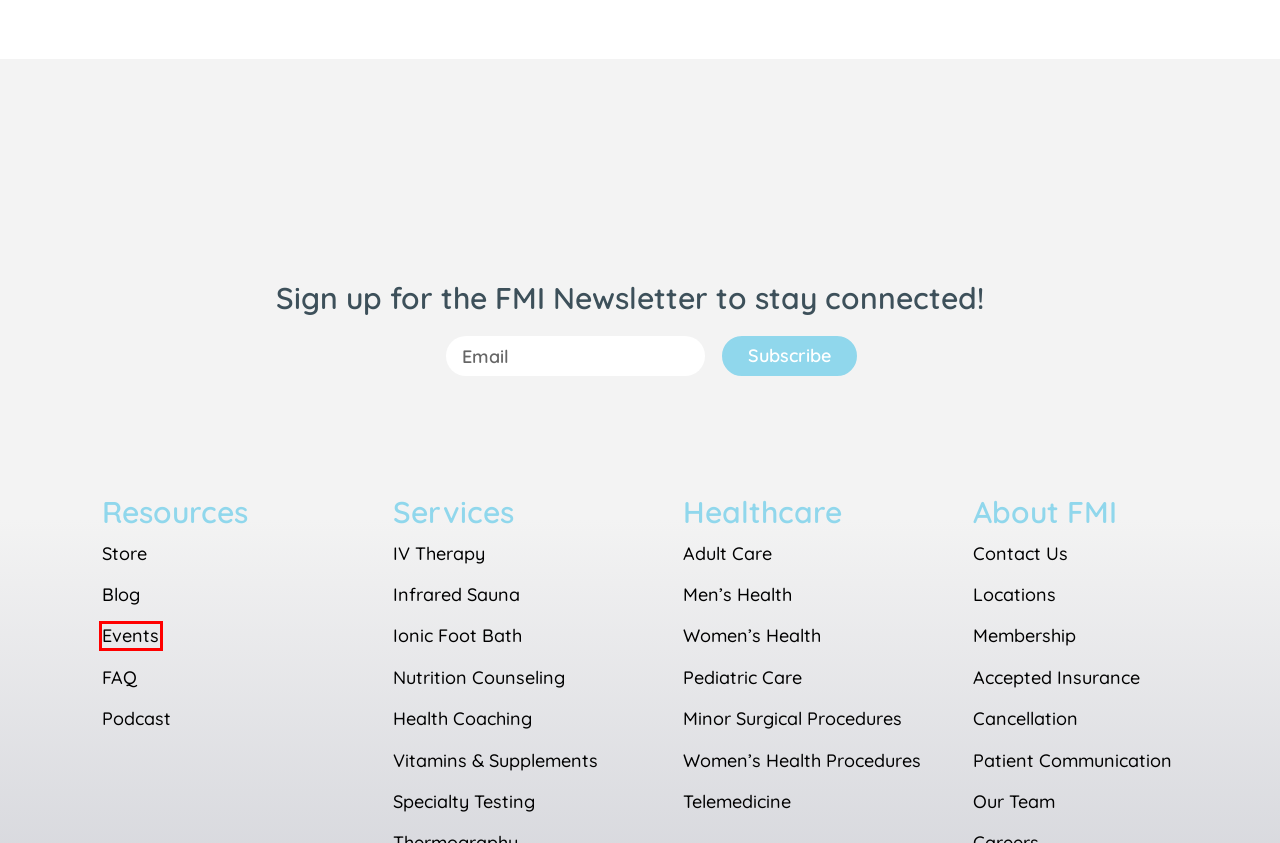You have been given a screenshot of a webpage with a red bounding box around a UI element. Select the most appropriate webpage description for the new webpage that appears after clicking the element within the red bounding box. The choices are:
A. Nutrition Counseling | Functional Medicine of Idaho
B. IV Therapy Services | Functional Medicine of Idaho
C. Women's Health Procedures | Functional Medicine of Idaho
D. Cancellation - Functional Medicine of Idaho
E. Sauna Therapy & Memberships | Functional Medicine of Idaho
F. FAQs | Answers to Your Queries - Functional Medicine of Idaho
G. Events - Functional Medicine of Idaho
H. Primary Adult Care | Functional Medicine of Idaho

G